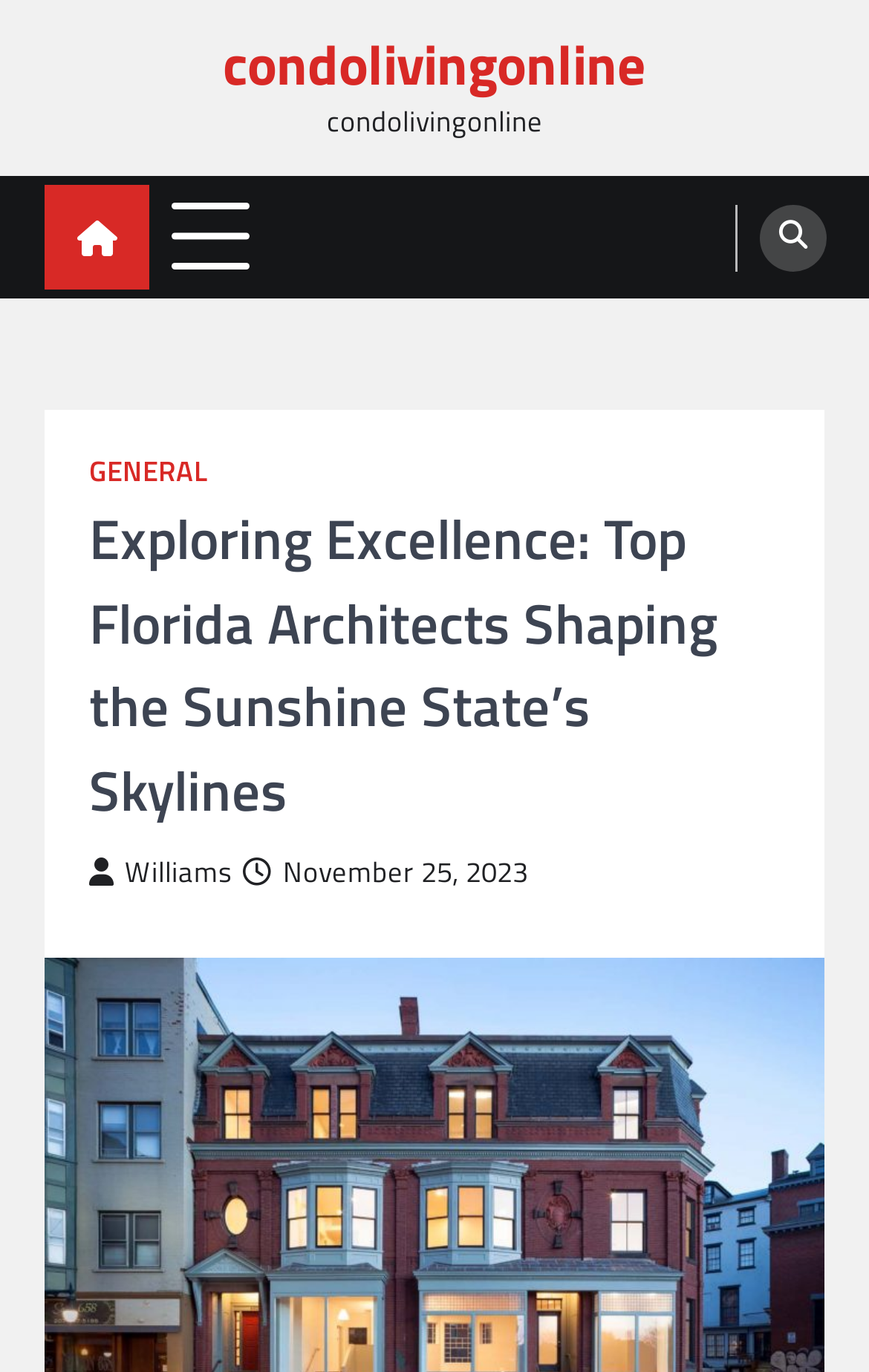Give a detailed explanation of the elements present on the webpage.

The webpage appears to be an article or blog post about architects in Maine, despite the title mentioning Florida. At the top of the page, there is a link to "condolivingonline" positioned roughly in the middle of the top section. Below this, there are two links, one with no text and another with a font icon, situated on the left and right sides, respectively. A button with no text is located between these two links.

Further down, there is a main header section that spans almost the entire width of the page. The header contains the title "Exploring Excellence: Top Florida Architects Shaping the Sunshine State’s Skylines", which suggests that the article may not be about Maine after all, but rather Florida. Below the title, there are two links, one with the text "Williams" and another with the date "November 25, 2023". The date link also contains a time element, but its text is not specified.

There are no images mentioned in the accessibility tree, but there are several links and a button. The overall structure of the page appears to be a header section followed by some links and a button, with no clear indication of the main content of the article.